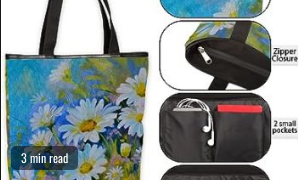Carefully observe the image and respond to the question with a detailed answer:
How many small pockets are inside the tote bag?

According to the caption, the interior layout of the tote bag includes organizational features, such as two small pockets for storing essentials like headphones or small electronics, which enables us to determine the number of small pockets.